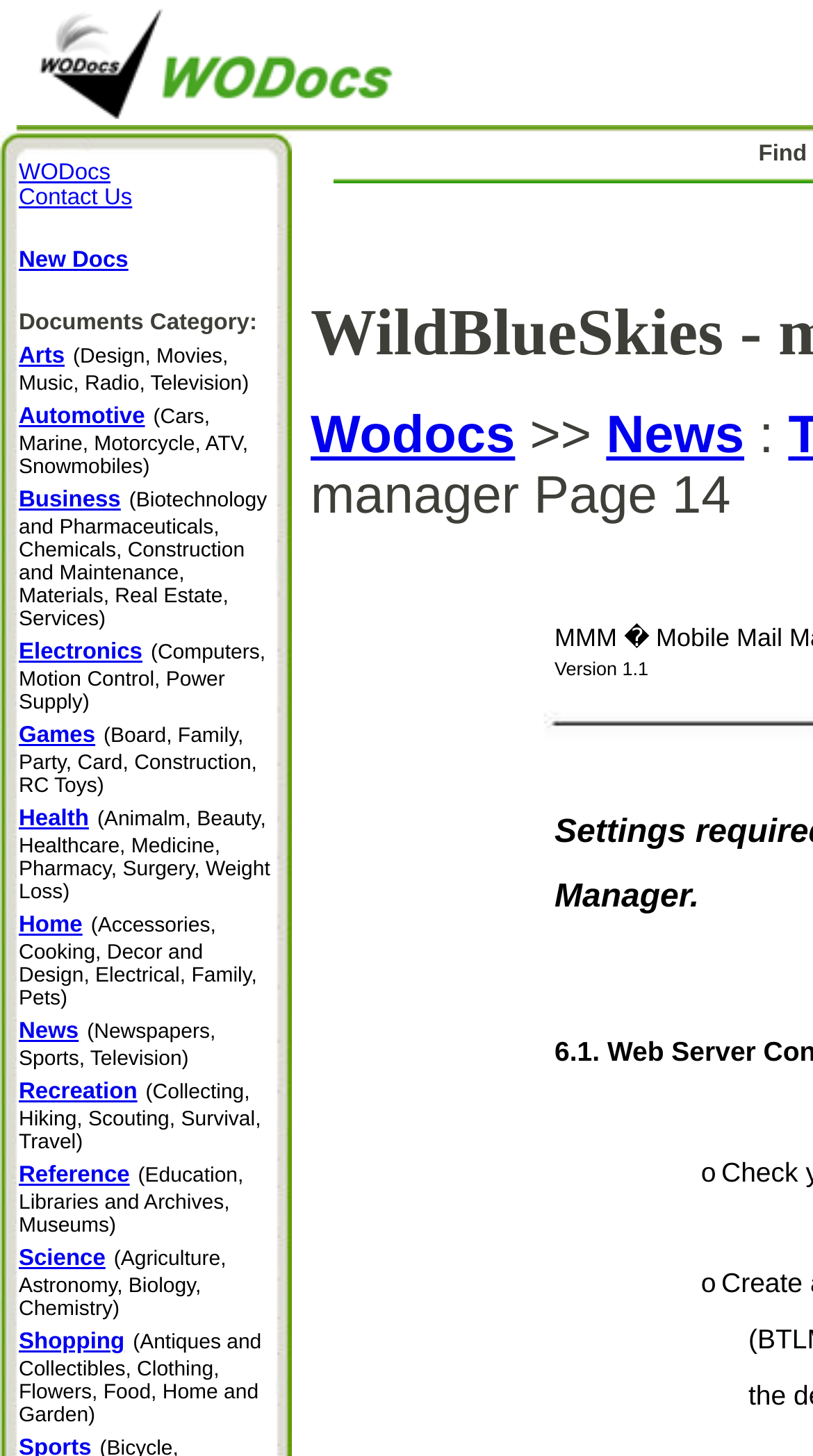Answer the question with a brief word or phrase:
What is the version of the manager?

1.1